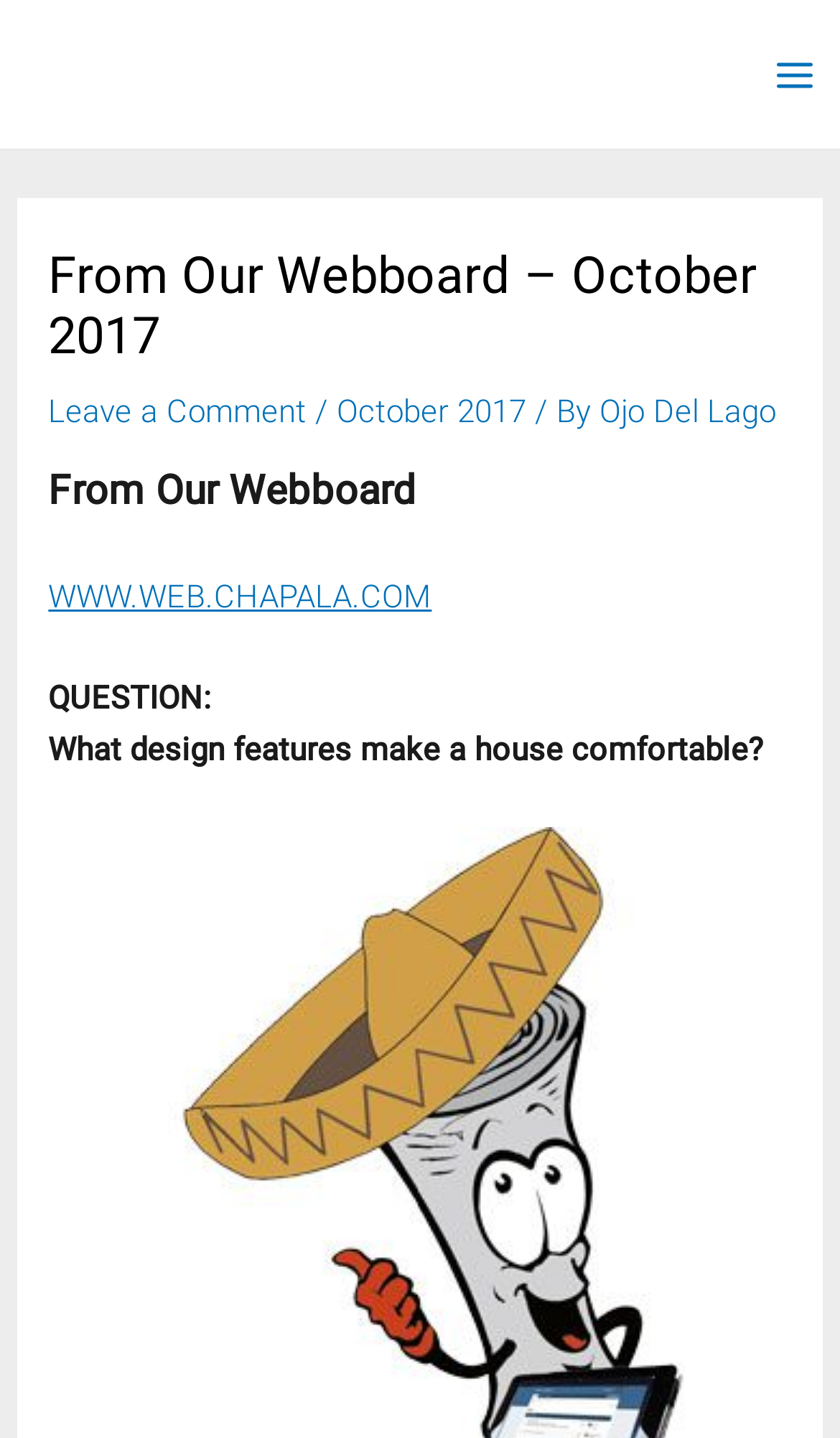Using the given description, provide the bounding box coordinates formatted as (top-left x, top-left y, bottom-right x, bottom-right y), with all values being floating point numbers between 0 and 1. Description: REQUEST A CONSULTATION

None